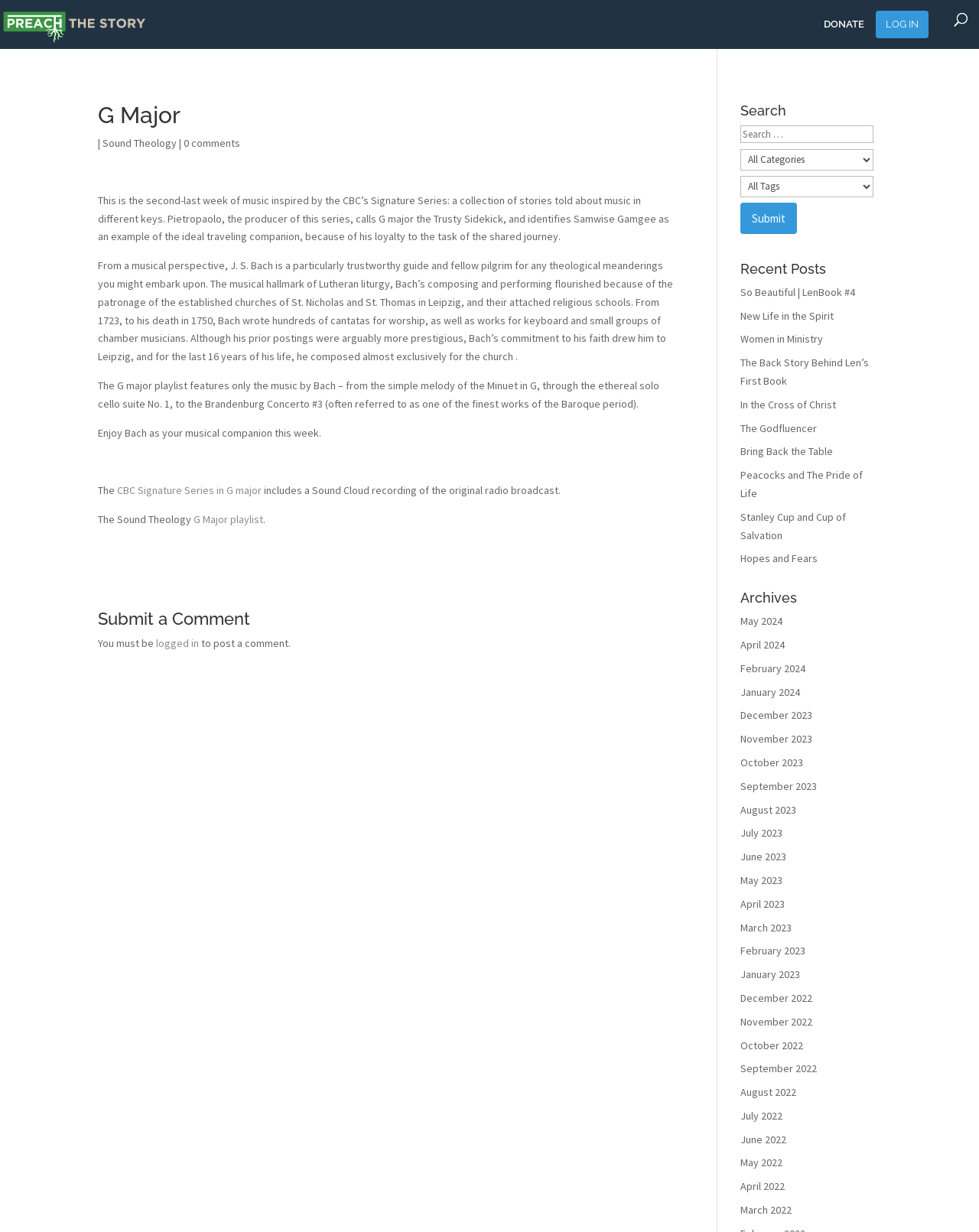Provide a brief response using a word or short phrase to this question:
How many recent posts are listed on the webpage?

9